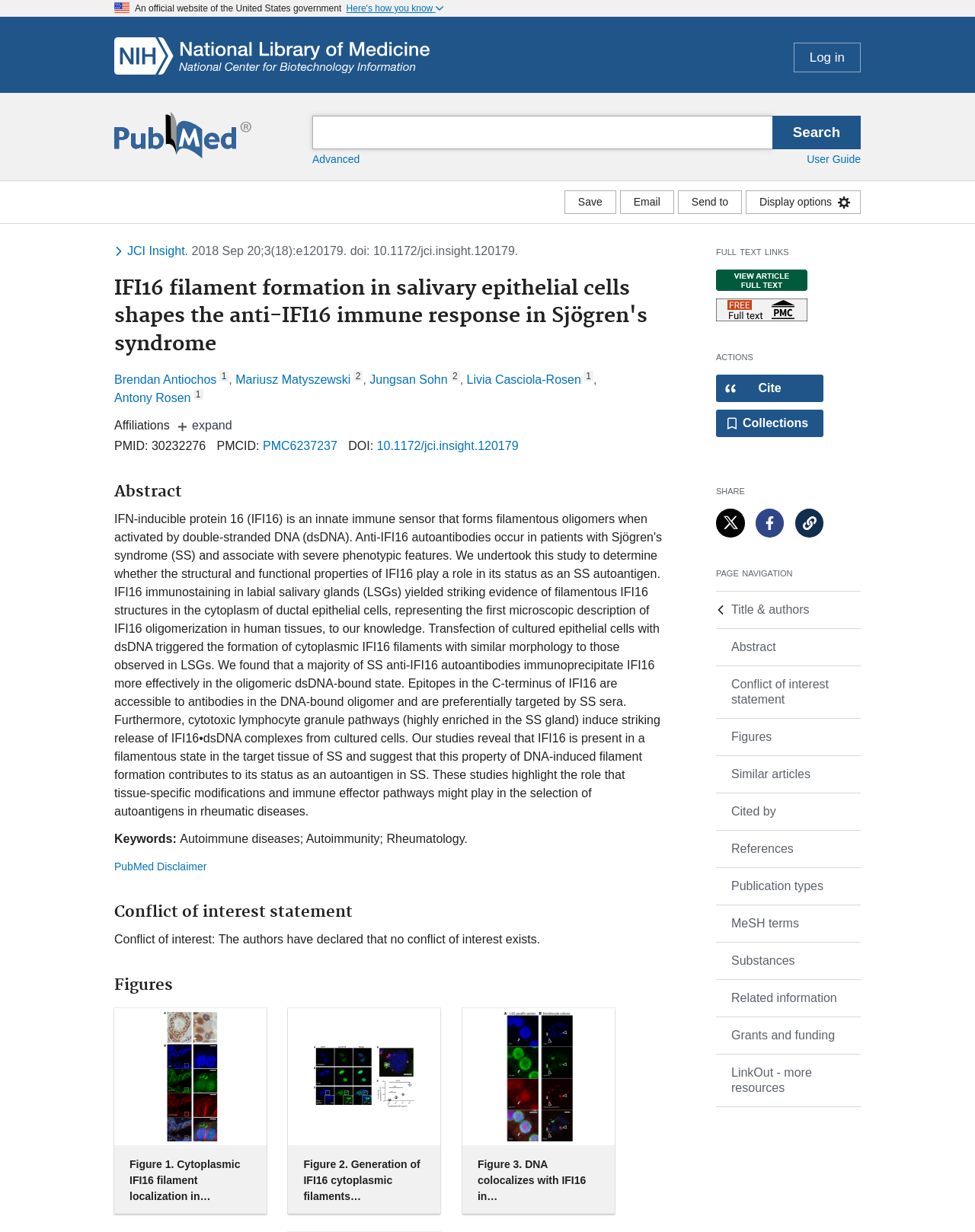Locate the bounding box coordinates of the area you need to click to fulfill this instruction: 'Read 'The 24 Hours of Luisa Piccarreta's Passion: PDF Guide''. The coordinates must be in the form of four float numbers ranging from 0 to 1: [left, top, right, bottom].

None